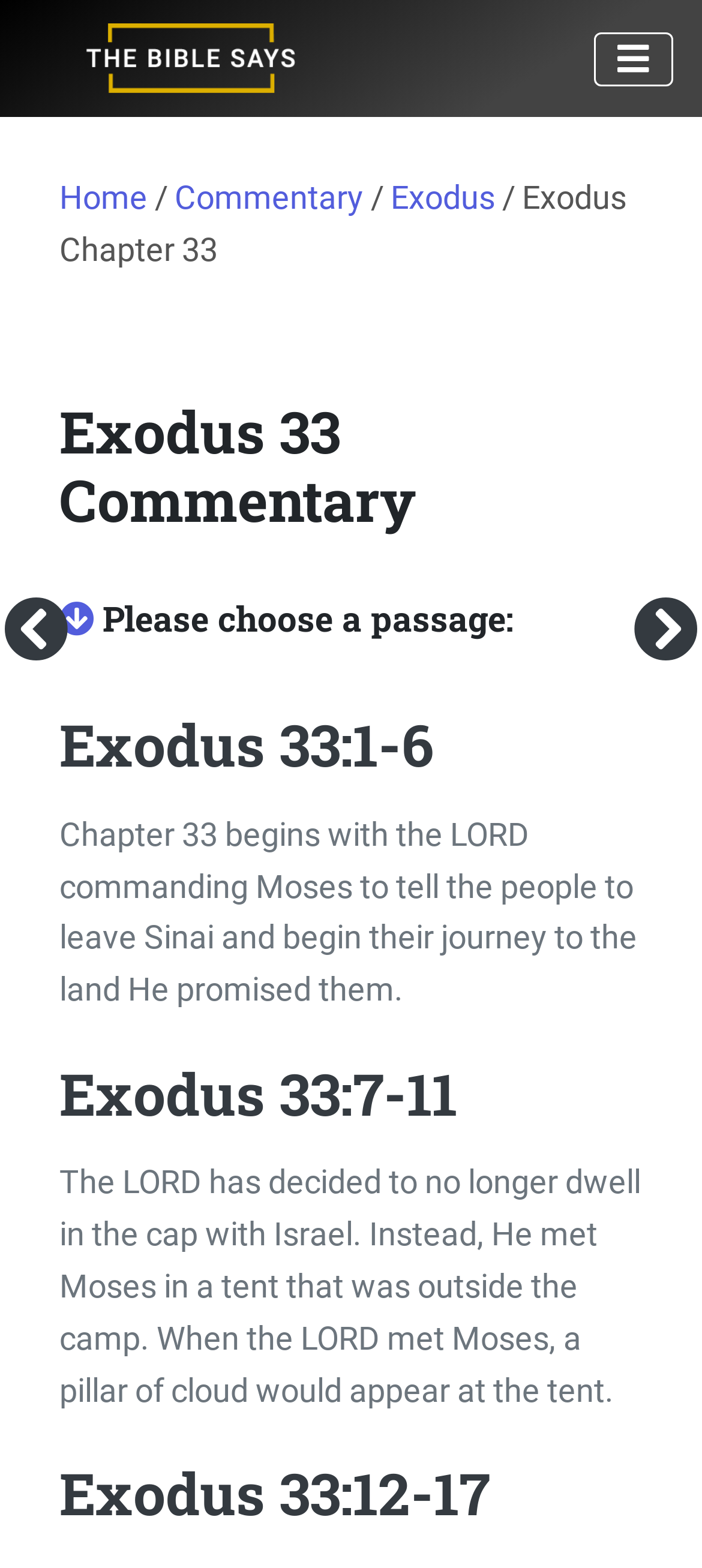Respond with a single word or phrase to the following question: How many links are in the navigation bar?

4